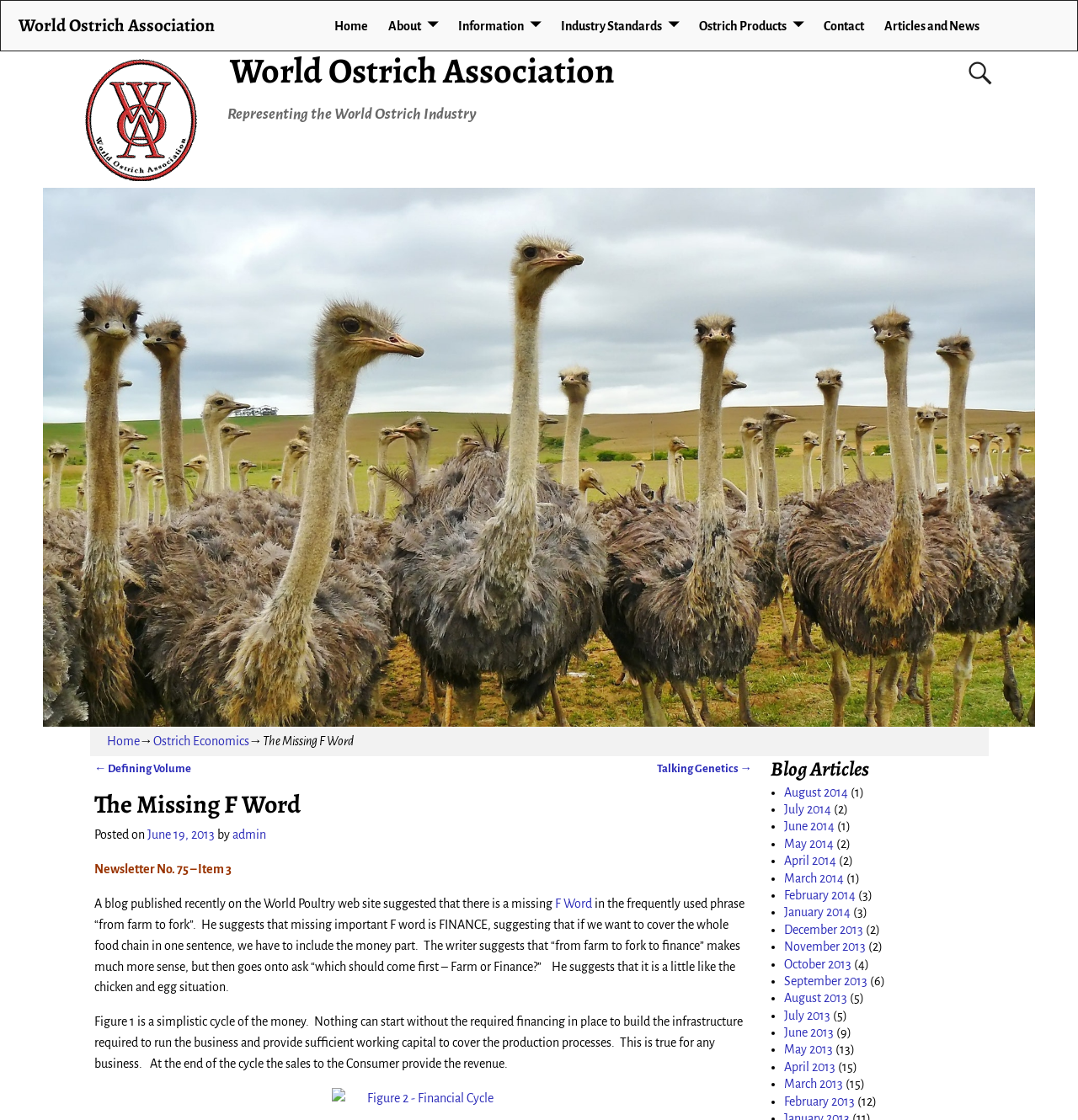Give a detailed overview of the webpage's appearance and contents.

The webpage is about the World Ostrich Association, with a focus on the article "The Missing F Word". At the top, there is a logo and a link to the World Ostrich Association, followed by a heading with the same name. Below this, there is a search bar and a navigation menu with links to various sections, including "Home", "About", "Information", "Industry Standards", "Ostrich Products", and "Contact".

The main content of the page is an article titled "The Missing F Word", which discusses the importance of finance in the food chain. The article is divided into sections, with headings and paragraphs of text. There is also an image, likely a diagram, illustrating the cycle of money in the industry.

To the right of the article, there is a sidebar with links to other blog articles, organized by month and year. Each link is preceded by a bullet point, and some have a number in parentheses indicating the number of articles for that month.

At the bottom of the page, there are links to previous and next articles, as well as a heading "Post navigation" and a link to "Defining Volume" and "Talking Genetics".